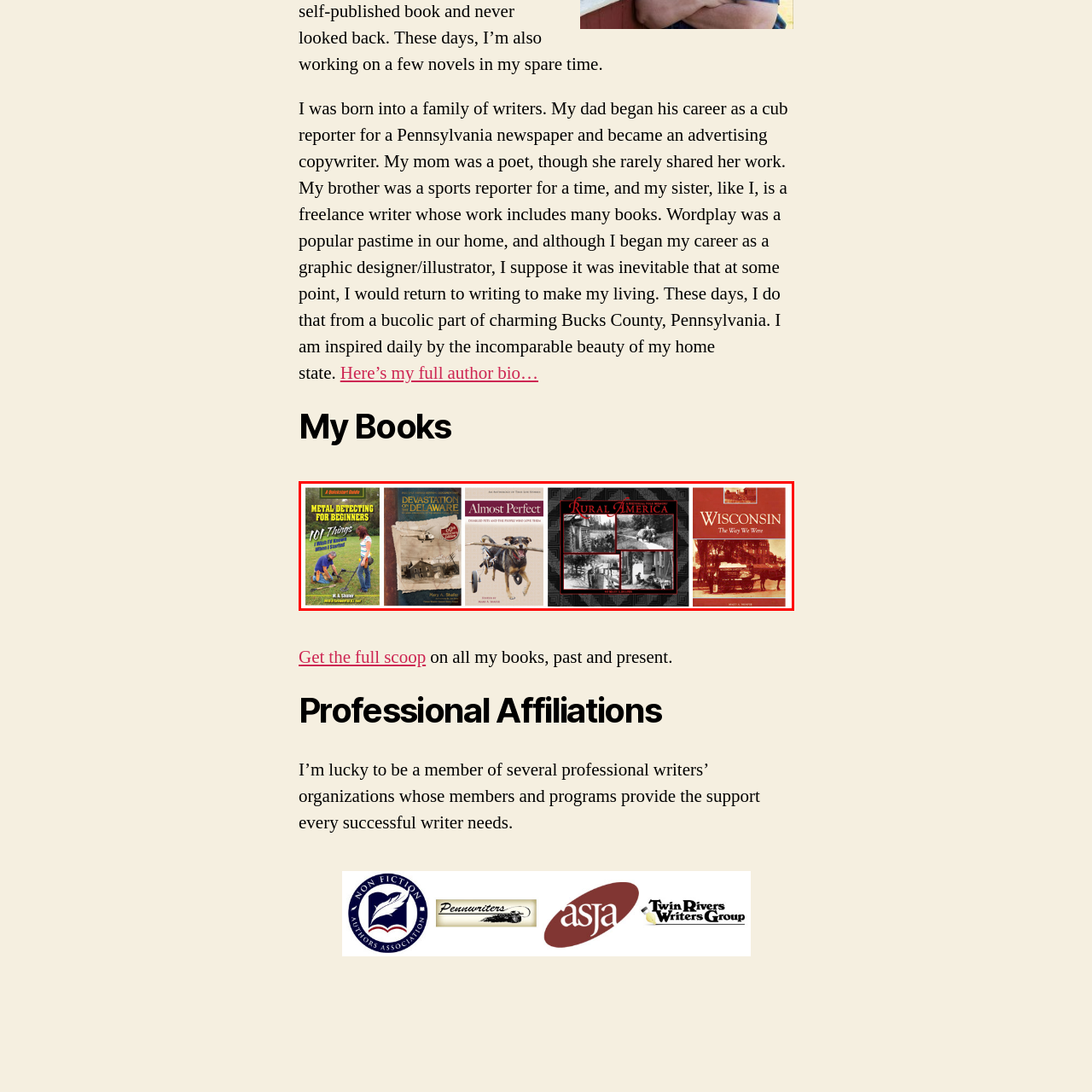What is the topic of the book 'Devastation of Delaware'?
Focus on the image highlighted by the red bounding box and give a comprehensive answer using the details from the image.

According to the caption, 'Devastation of Delaware' is a historical narrative that captures pivotal moments in Delaware's past, likely addressing significant events that shaped the state.